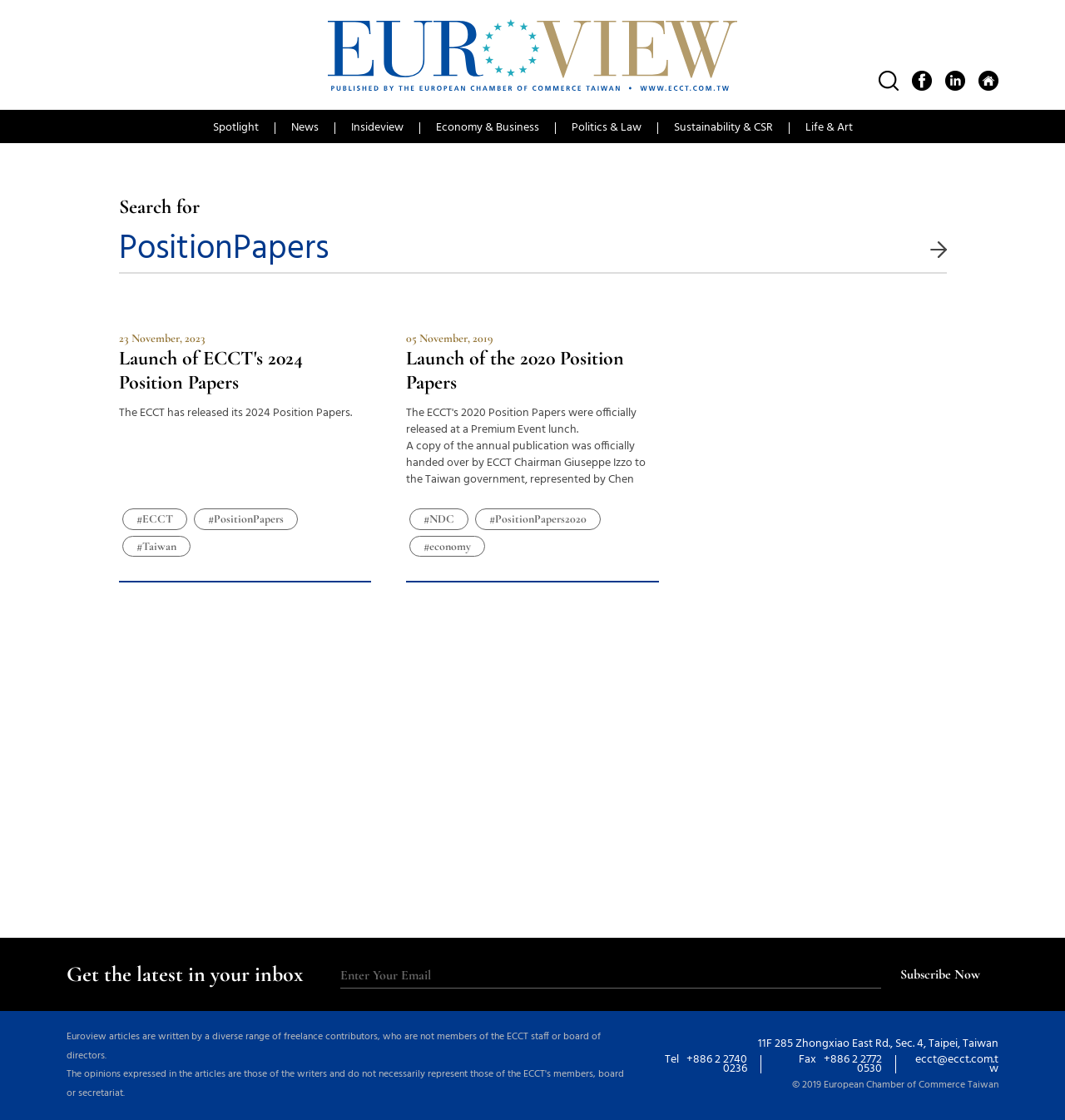Provide a single word or phrase to answer the given question: 
How can I contact the European Chamber of Commerce Taiwan by email?

ecct@ecct.com.tw